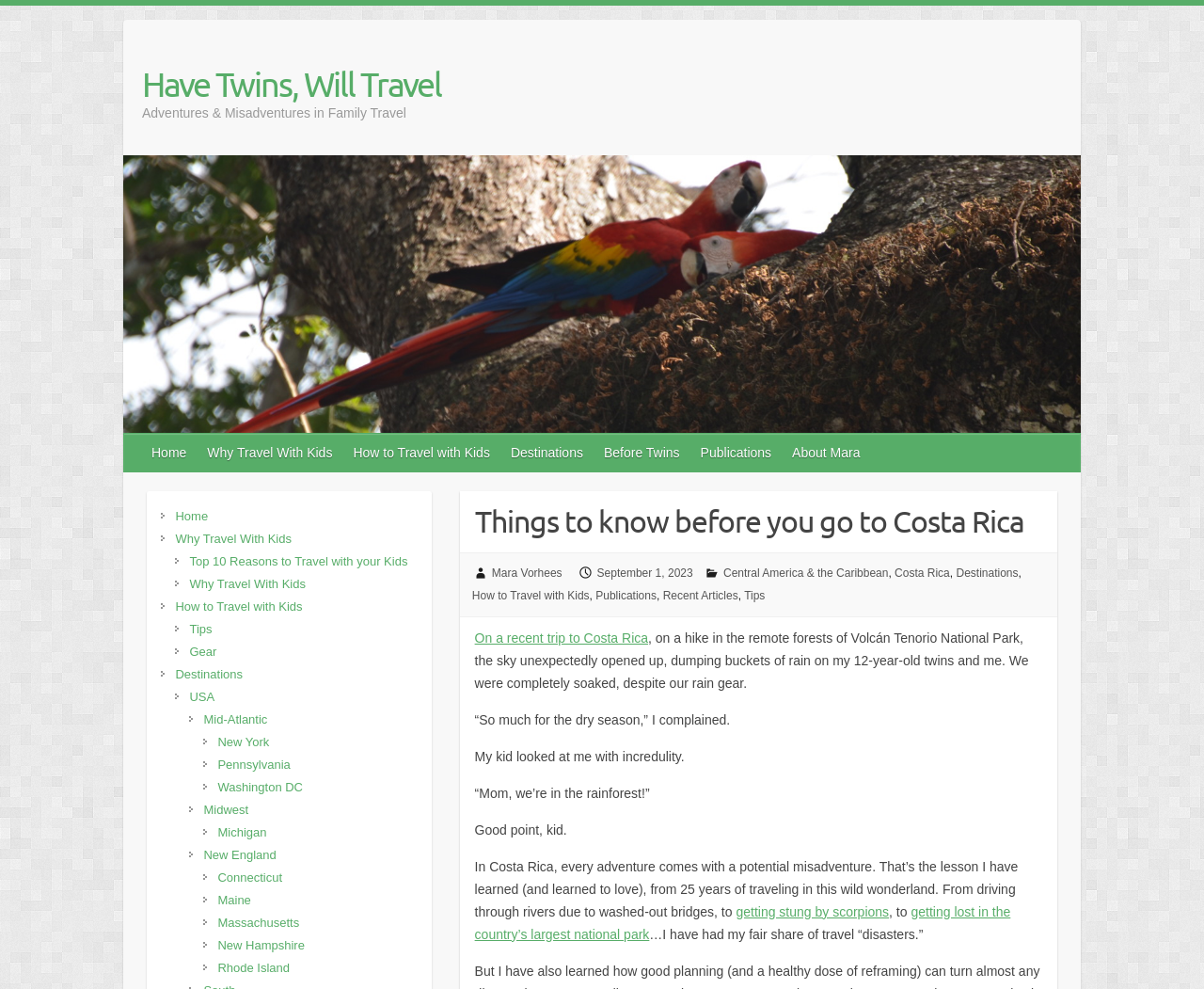Determine the main headline of the webpage and provide its text.

Have Twins, Will Travel